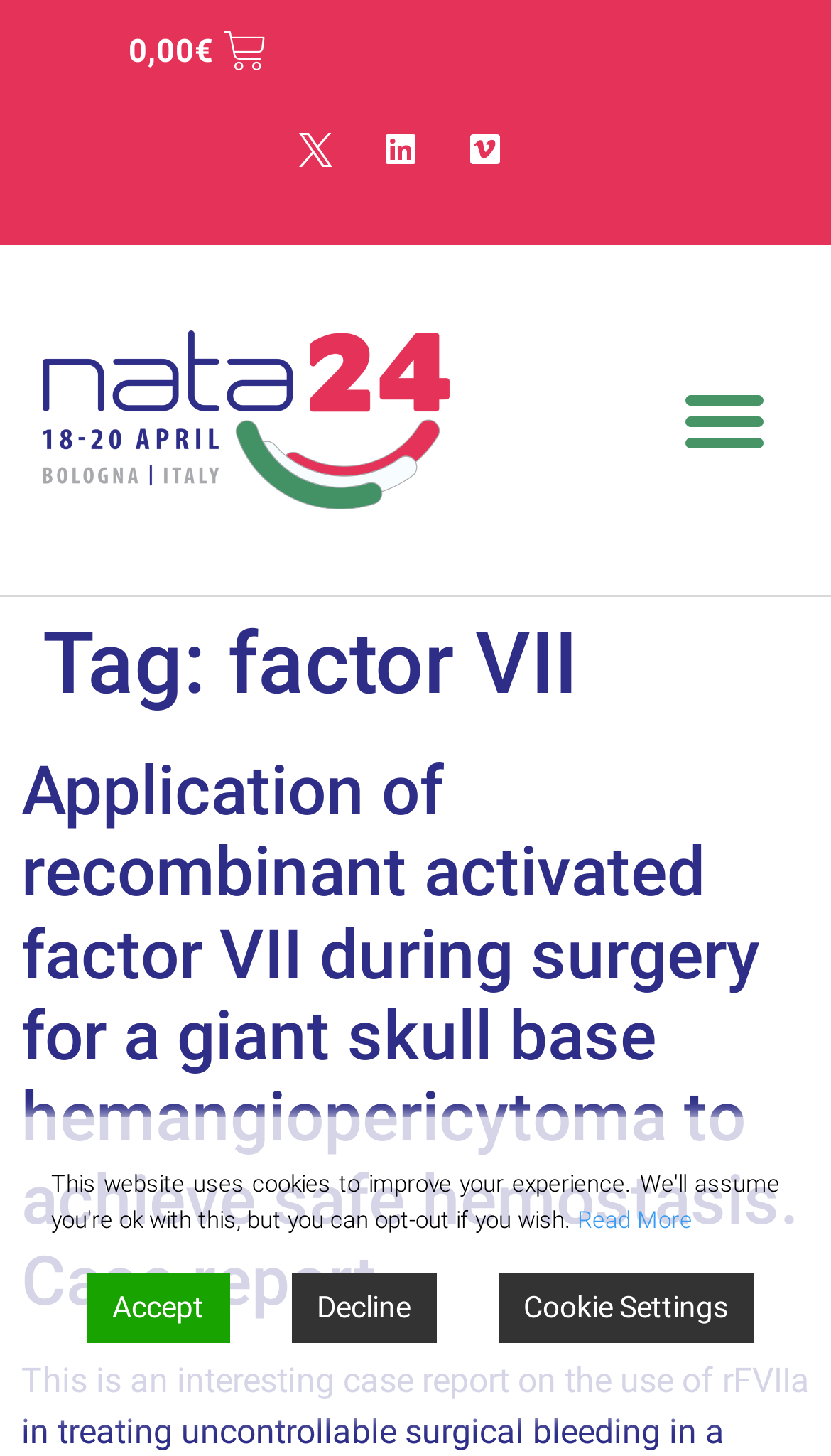Reply to the question with a single word or phrase:
What social media platforms are linked on the webpage?

Twitter, Linkedin, Vimeo